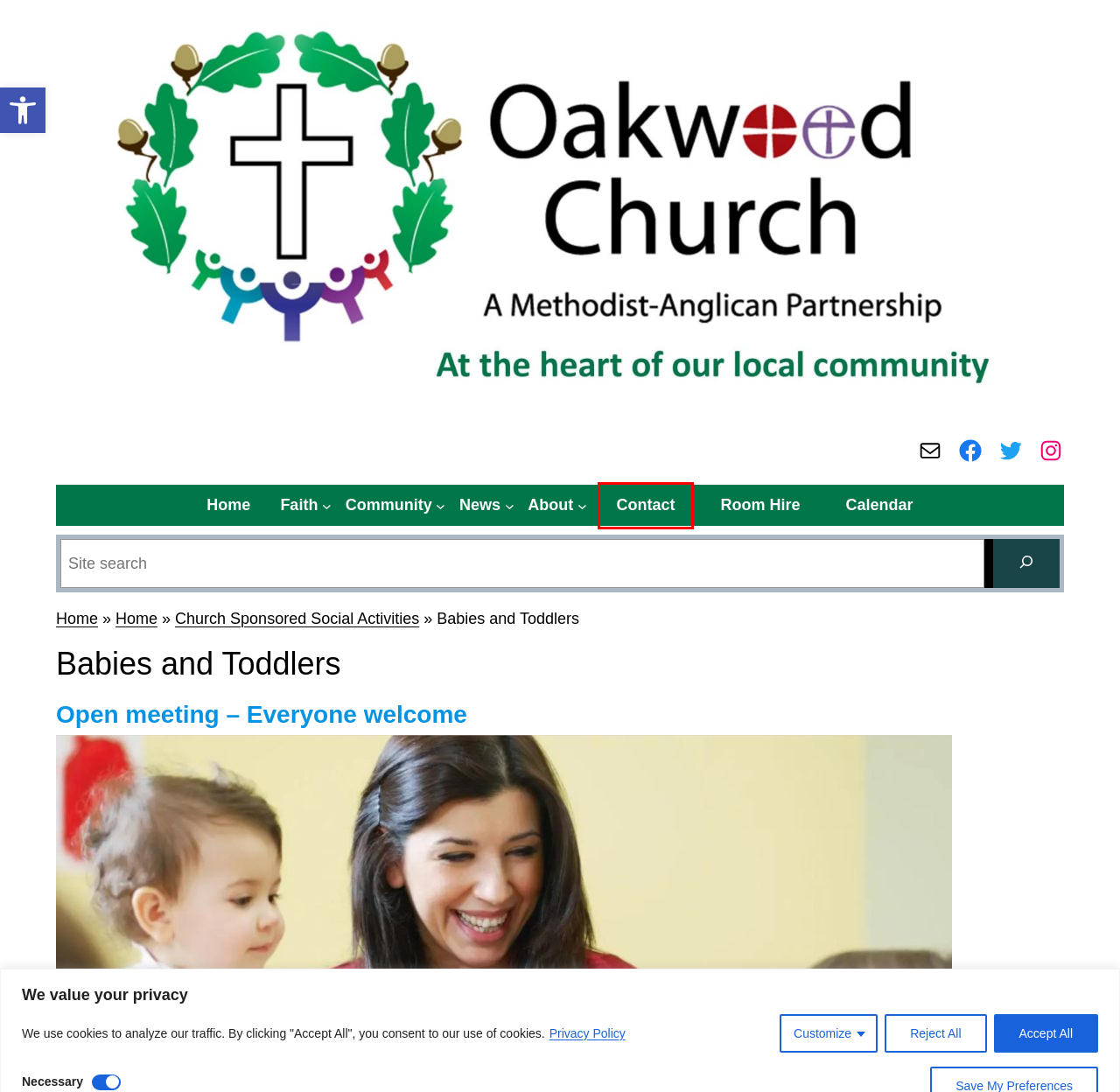A screenshot of a webpage is provided, featuring a red bounding box around a specific UI element. Identify the webpage description that most accurately reflects the new webpage after interacting with the selected element. Here are the candidates:
A. Room Hire - Oakwood Church
B. Home - Oakwood Church
C. Location - Oakwood Church
D. Contact - Oakwood Church
E. Privacy Notice - Methodist Church
F. Safeguarding - Oakwood Church
G. Church Sponsored Social Activities - Oakwood Church
H. History at Oakwood Church

D